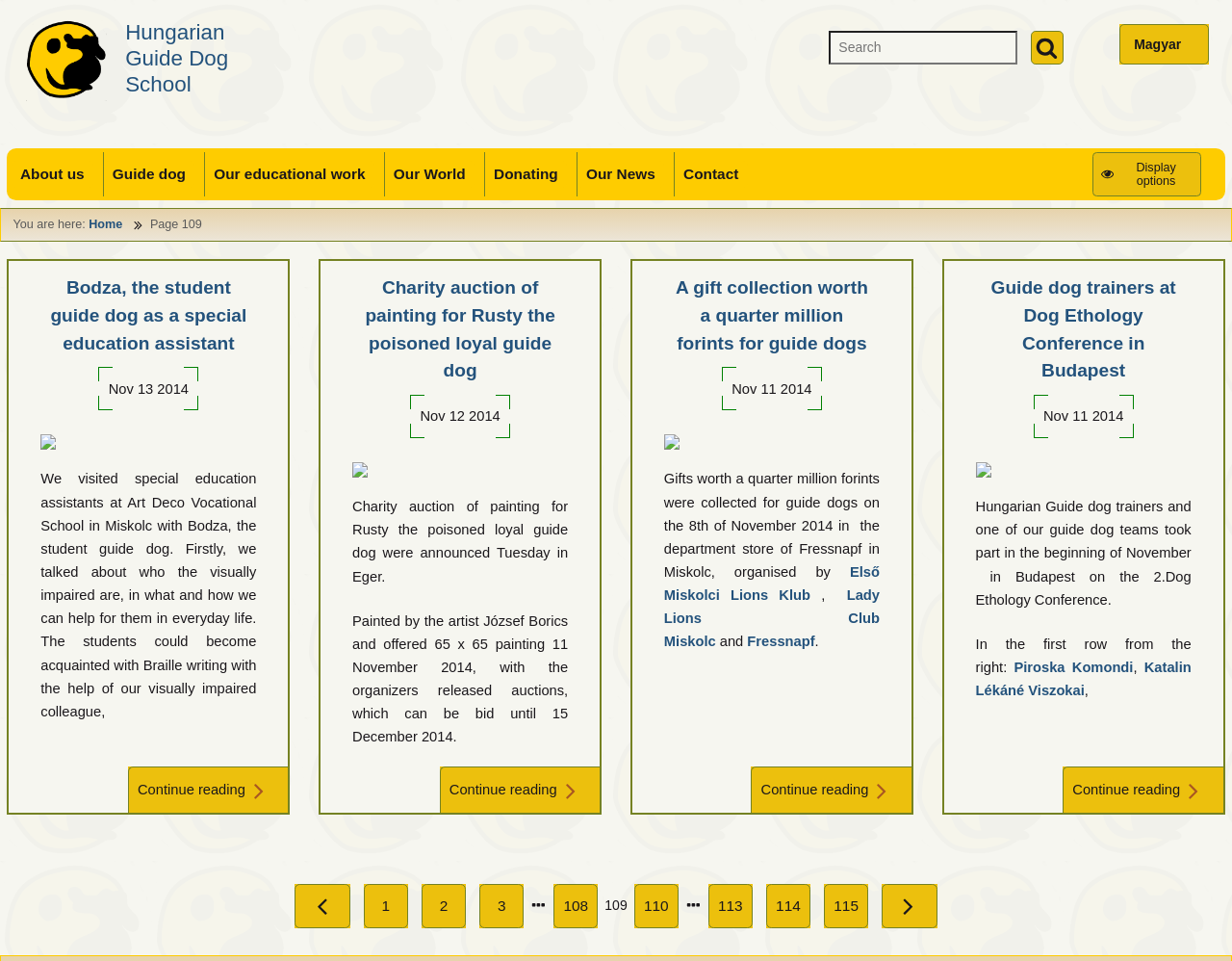Please provide a brief answer to the following inquiry using a single word or phrase:
What is the main purpose of this organization?

Guide dog training